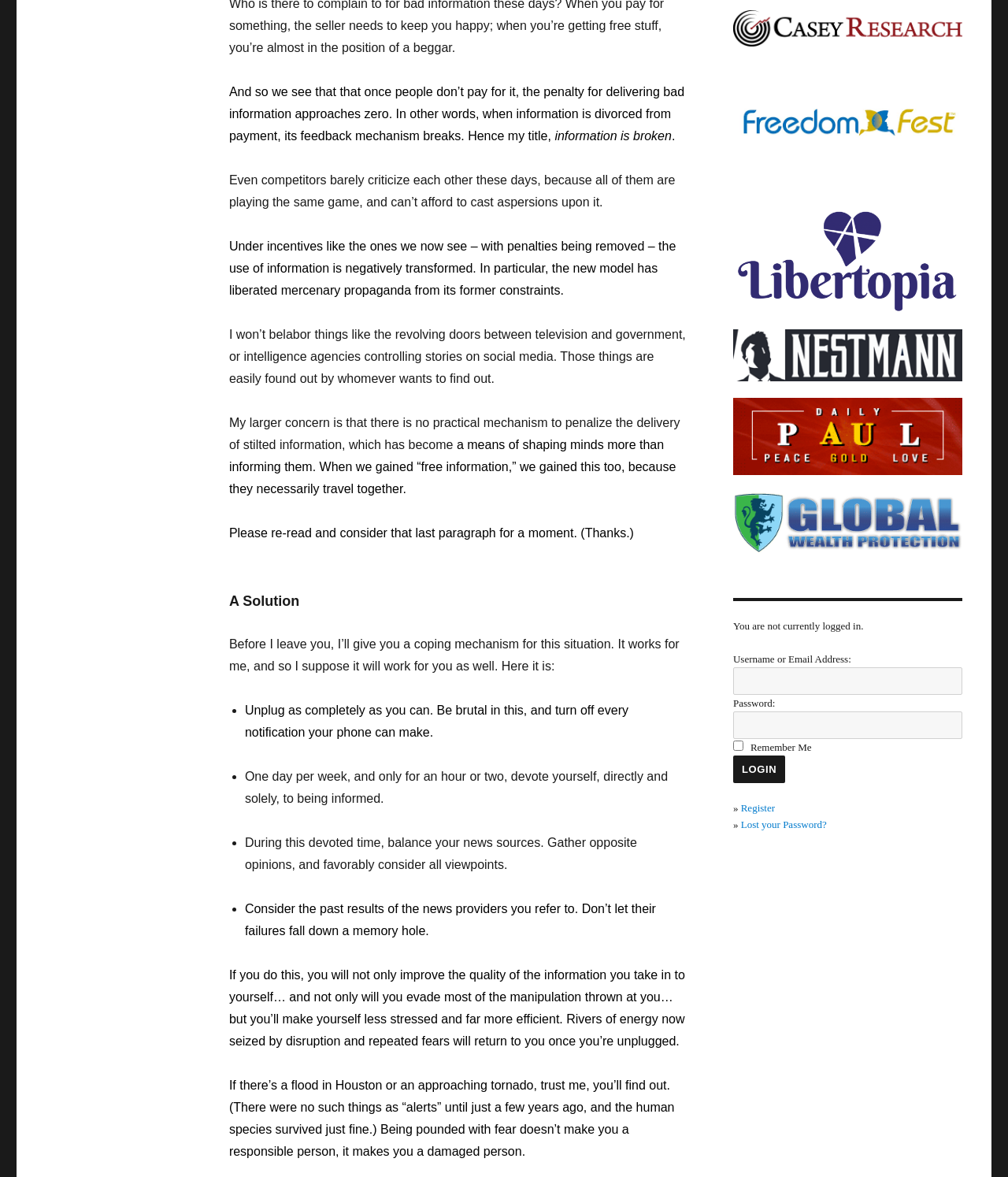Find and provide the bounding box coordinates for the UI element described with: "Lost your Password?".

[0.735, 0.695, 0.82, 0.705]